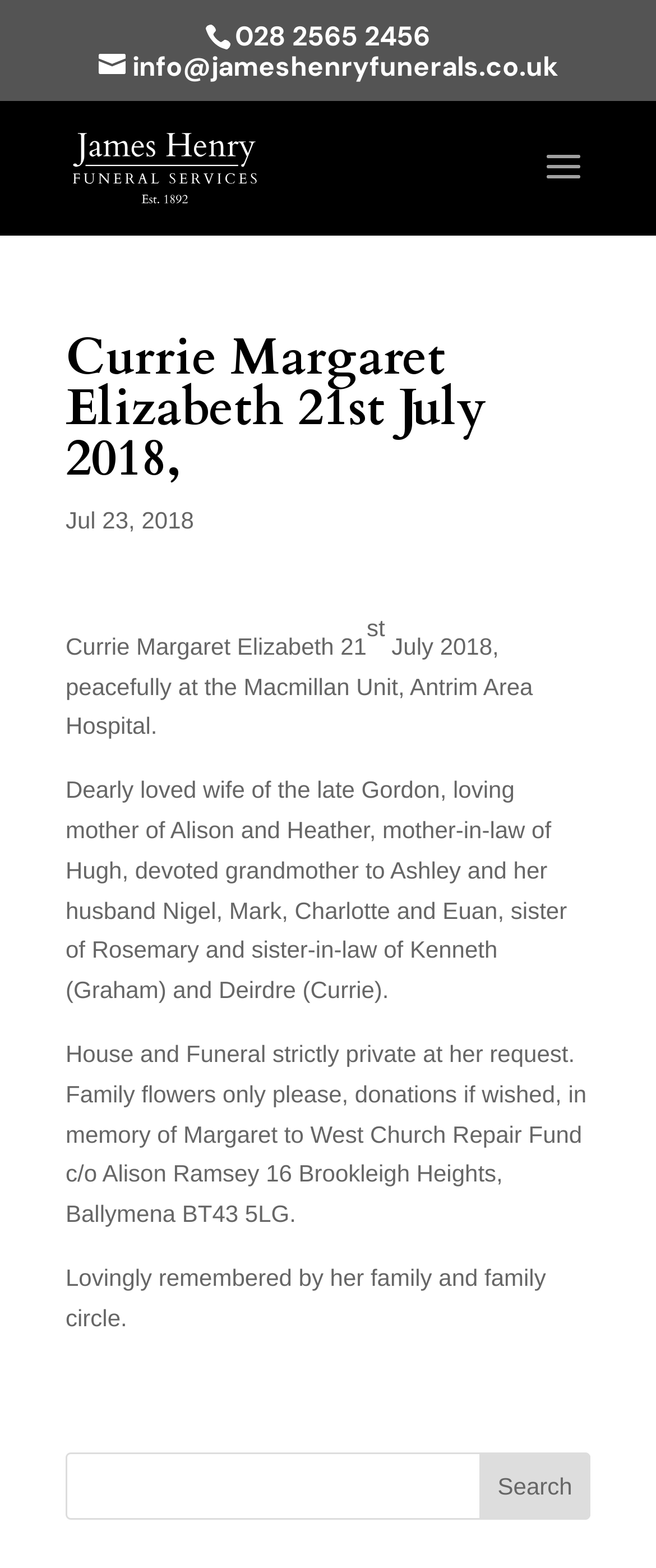Provide a brief response to the question below using one word or phrase:
What is the name of the hospital where Margaret passed away?

Antrim Area Hospital